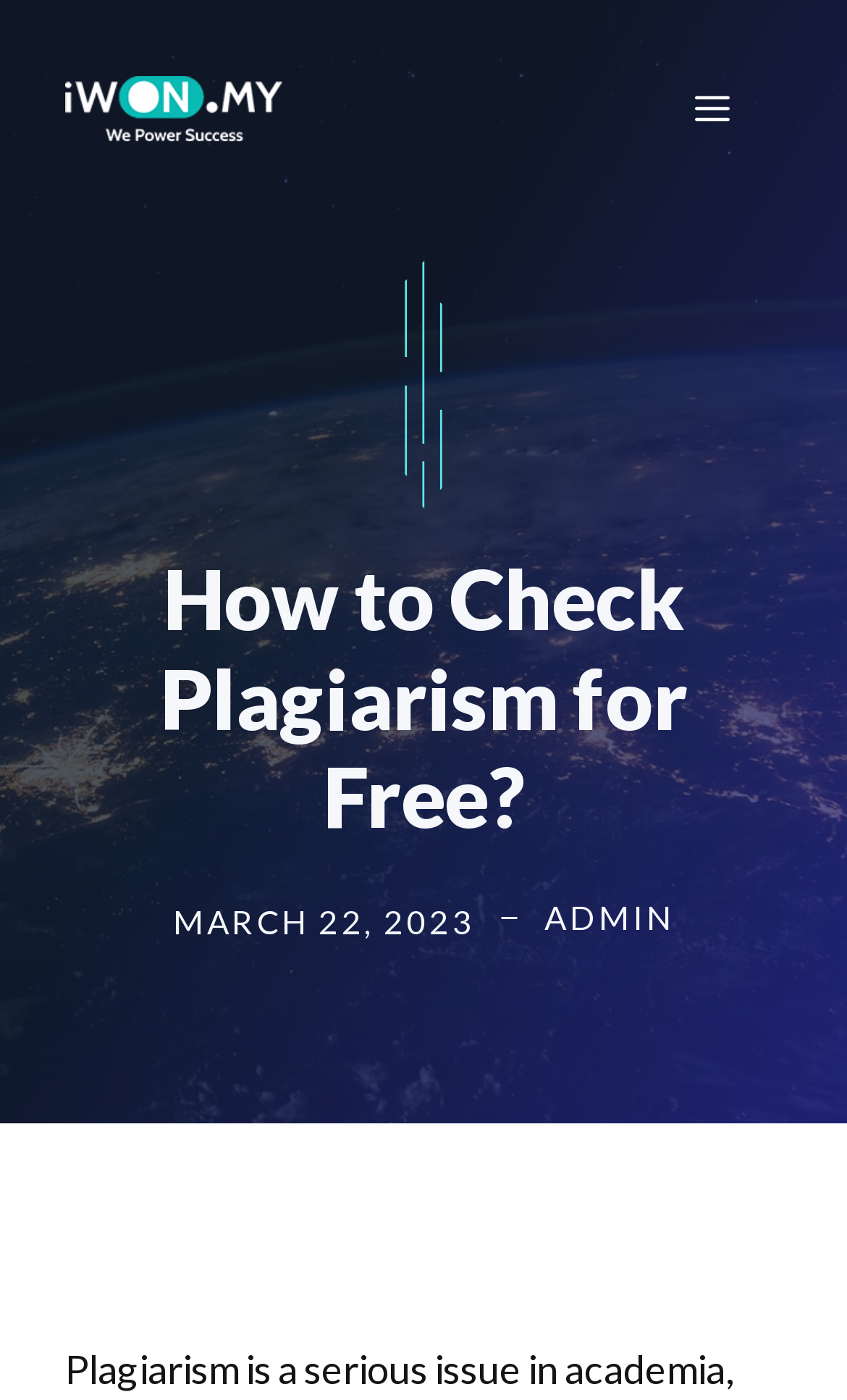Please use the details from the image to answer the following question comprehensively:
What is the date of the article?

I found the answer by examining the time element on the webpage, which contains a StaticText element with the text 'MARCH 22, 2023'. This text is likely the publication date of the article.